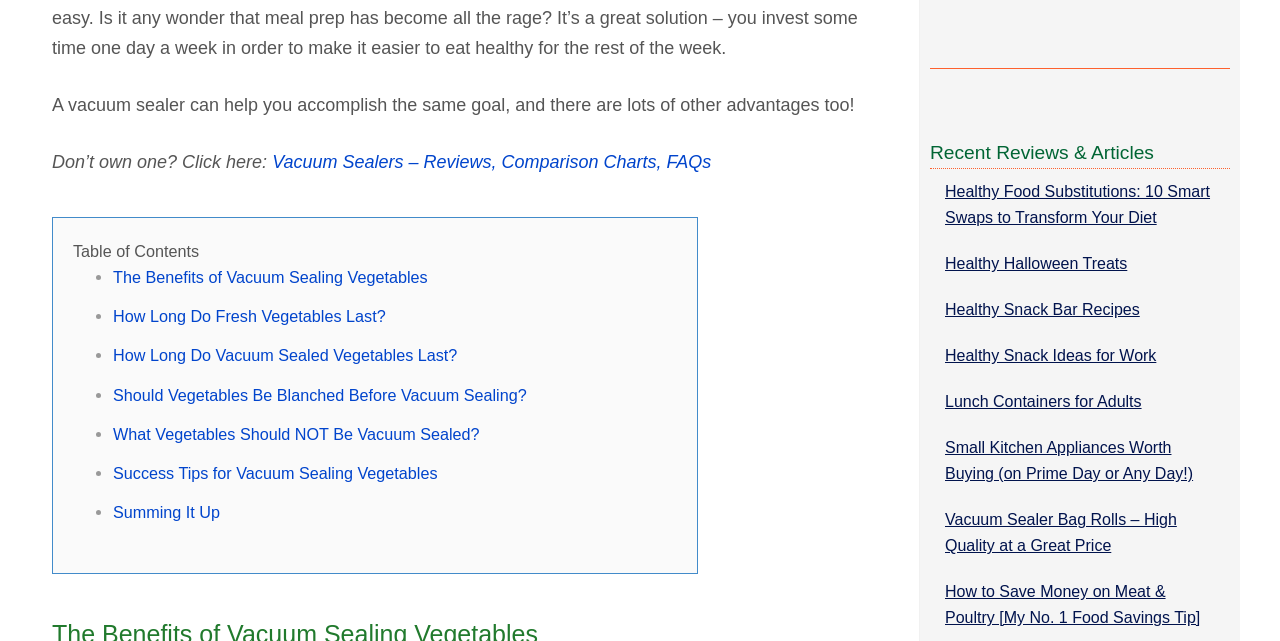Locate the bounding box coordinates of the clickable area to execute the instruction: "Click on 'Vacuum Sealers – Reviews, Comparison Charts, FAQs'". Provide the coordinates as four float numbers between 0 and 1, represented as [left, top, right, bottom].

[0.213, 0.237, 0.556, 0.269]